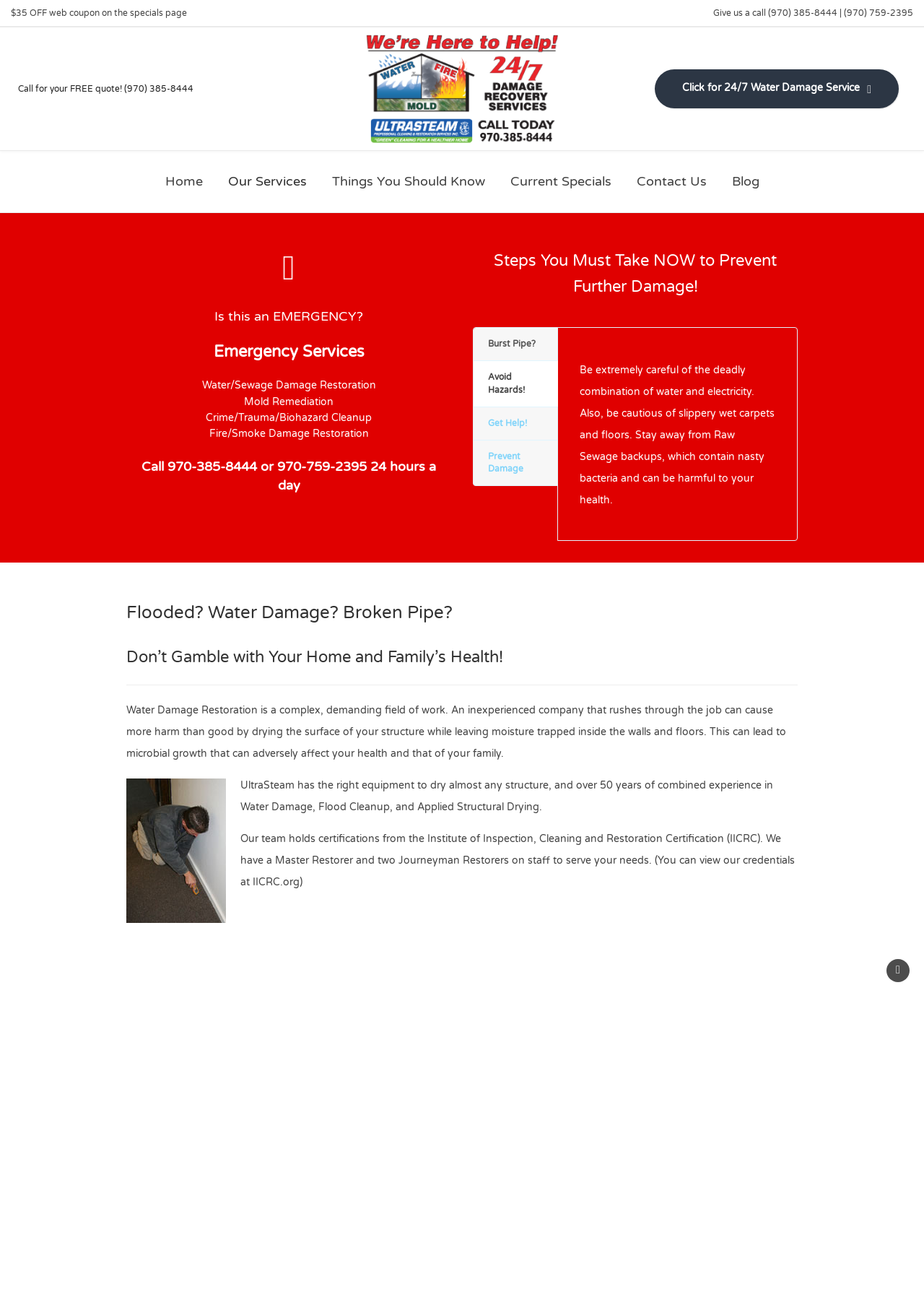What is the service provided by Ultrasteam?
Please provide a comprehensive answer based on the visual information in the image.

I found the service by looking at the static text 'Water/Sewage Damage Restoration' which is located in the section describing the services provided by Ultrasteam, and it's also mentioned in the heading 'Is this an EMERGENCY?'.